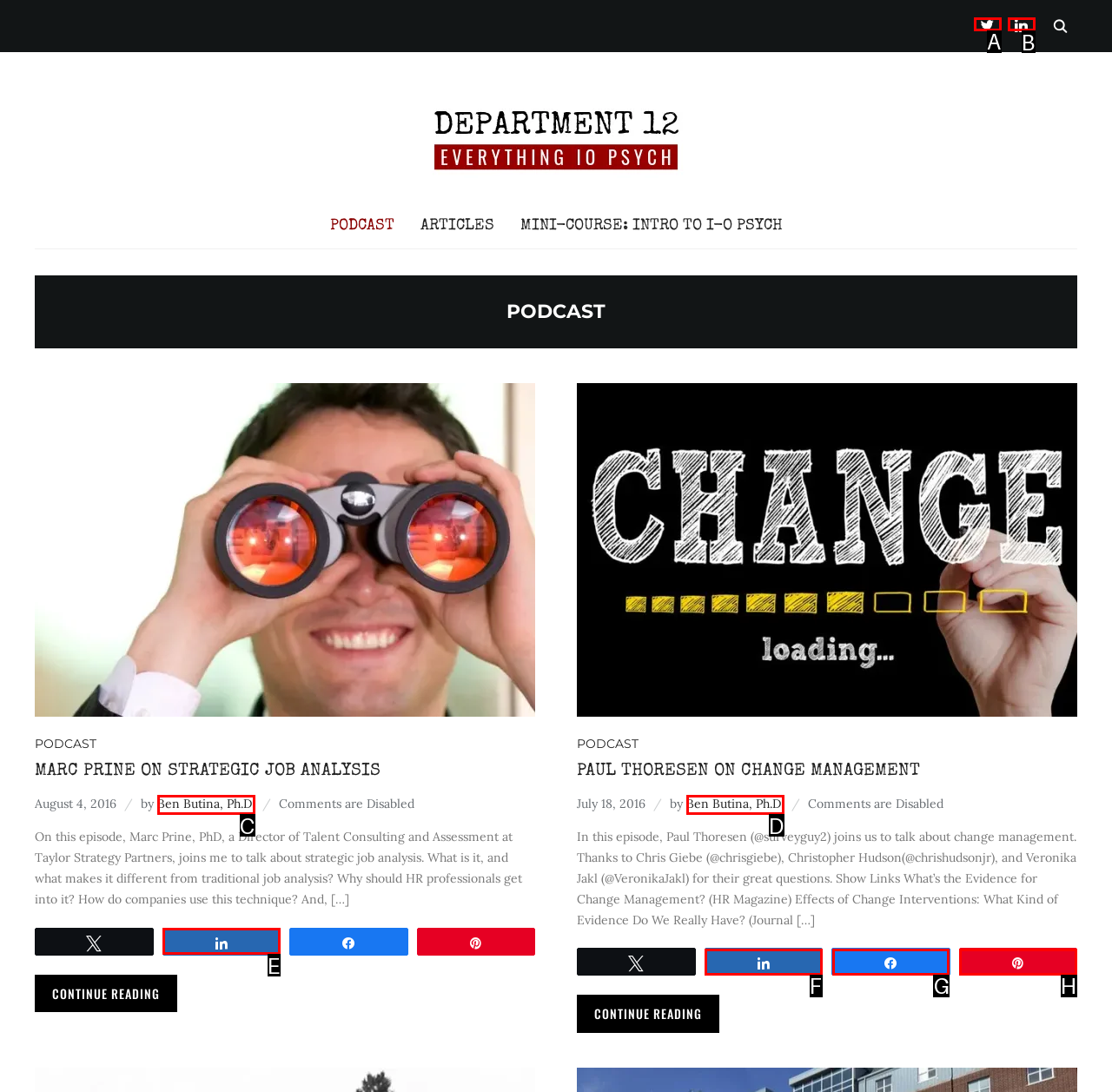Choose the UI element to click on to achieve this task: Go to Twitter. Reply with the letter representing the selected element.

A